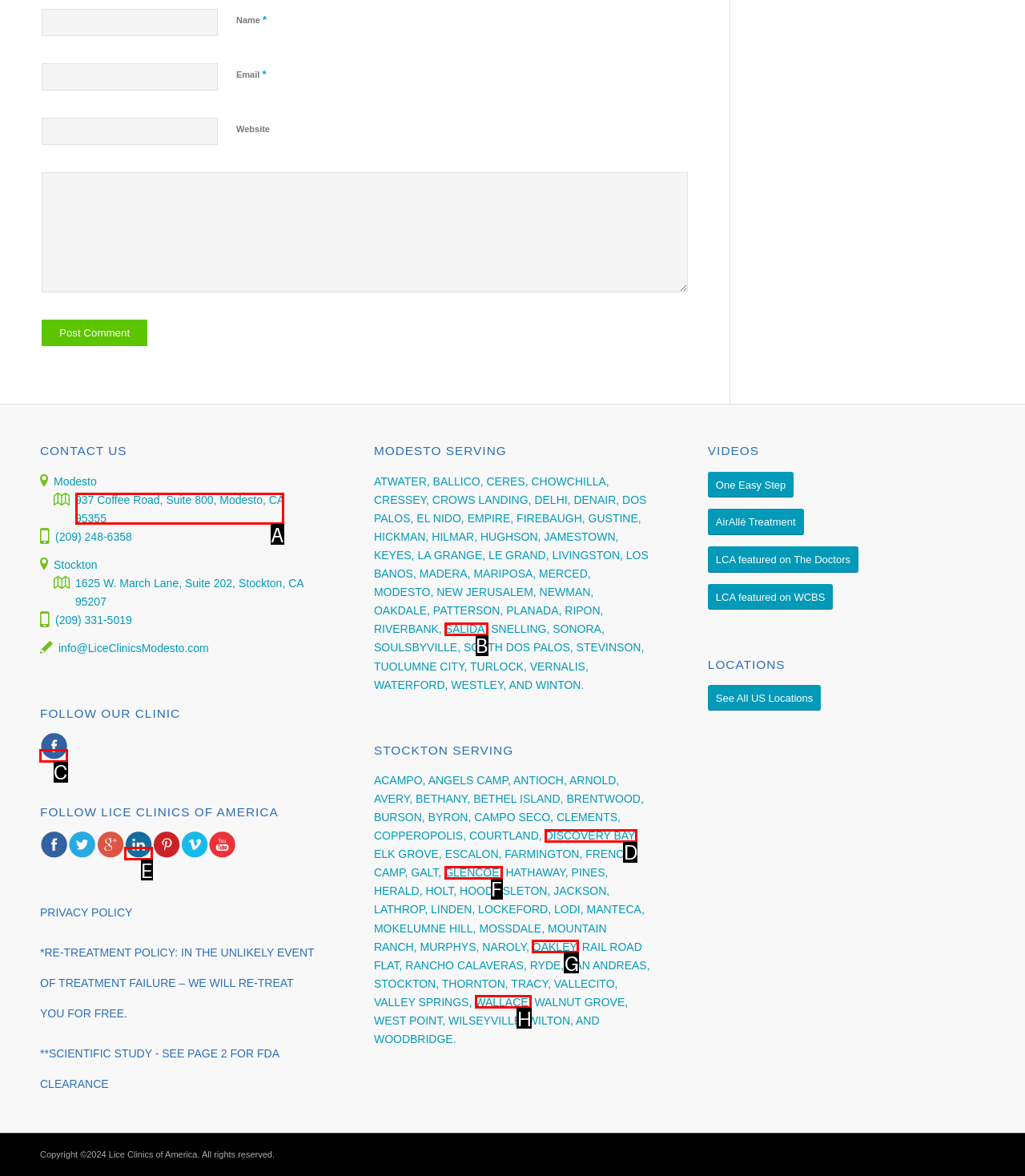Identify which lettered option completes the task: Follow the clinic on Facebook. Provide the letter of the correct choice.

C